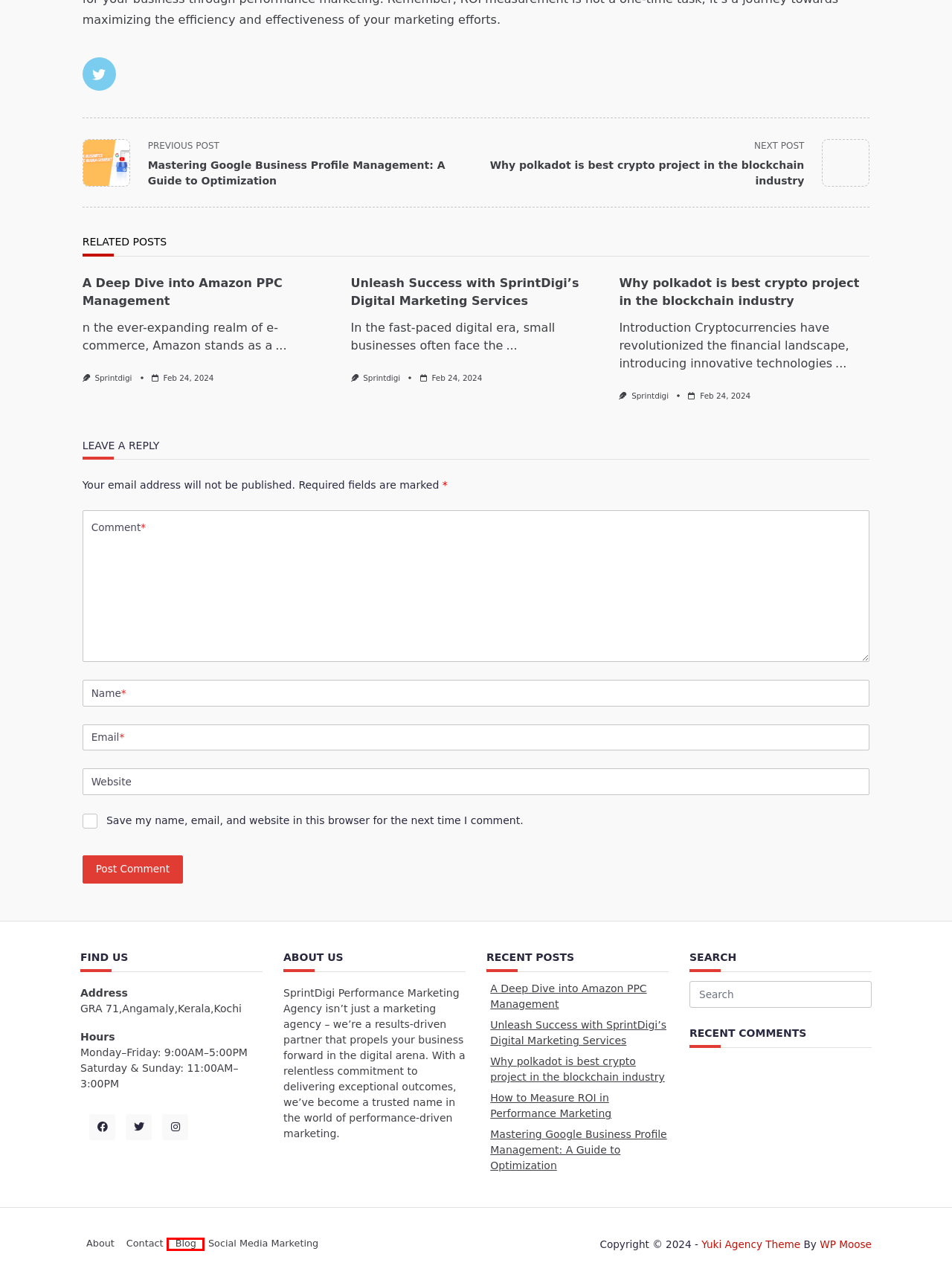You see a screenshot of a webpage with a red bounding box surrounding an element. Pick the webpage description that most accurately represents the new webpage after interacting with the element in the red bounding box. The options are:
A. A Deep Dive into Amazon PPC Management - SprintDigi
B. Yuki Agency Theme – WPMoose
C. WPMoose – Focus on WordPress Development
D. sprintdigi, Author at SprintDigi
E. Blog - SprintDigi
F. Unleashing the Power of Social Media Marketing: A Complete Guide - SprintDigi
G. Mastering Google Business Profile Management: A Guide to Optimization - SprintDigi
H. Contact - SprintDigi

E